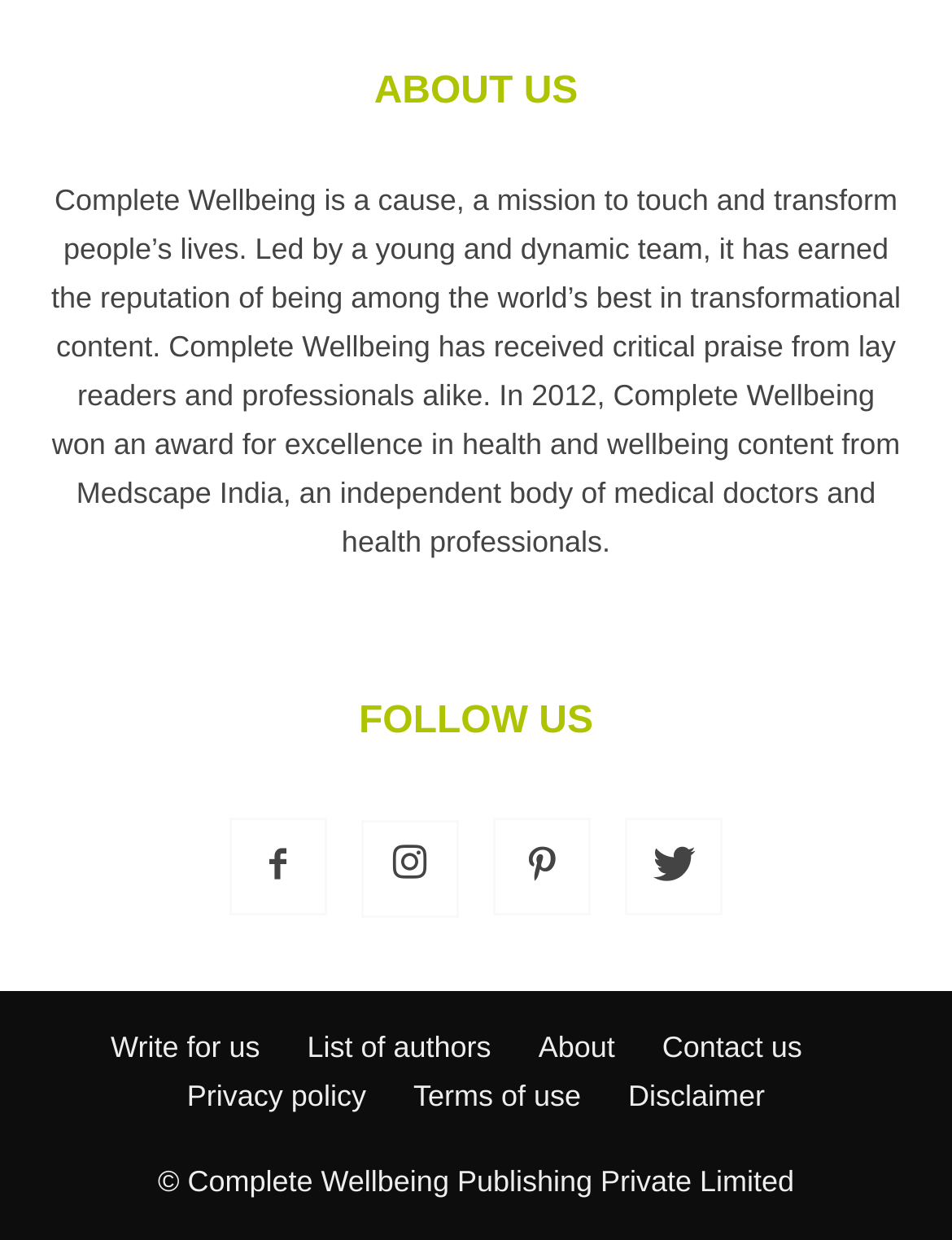Please identify the bounding box coordinates of the area that needs to be clicked to follow this instruction: "Follow us on social media".

[0.377, 0.565, 0.623, 0.599]